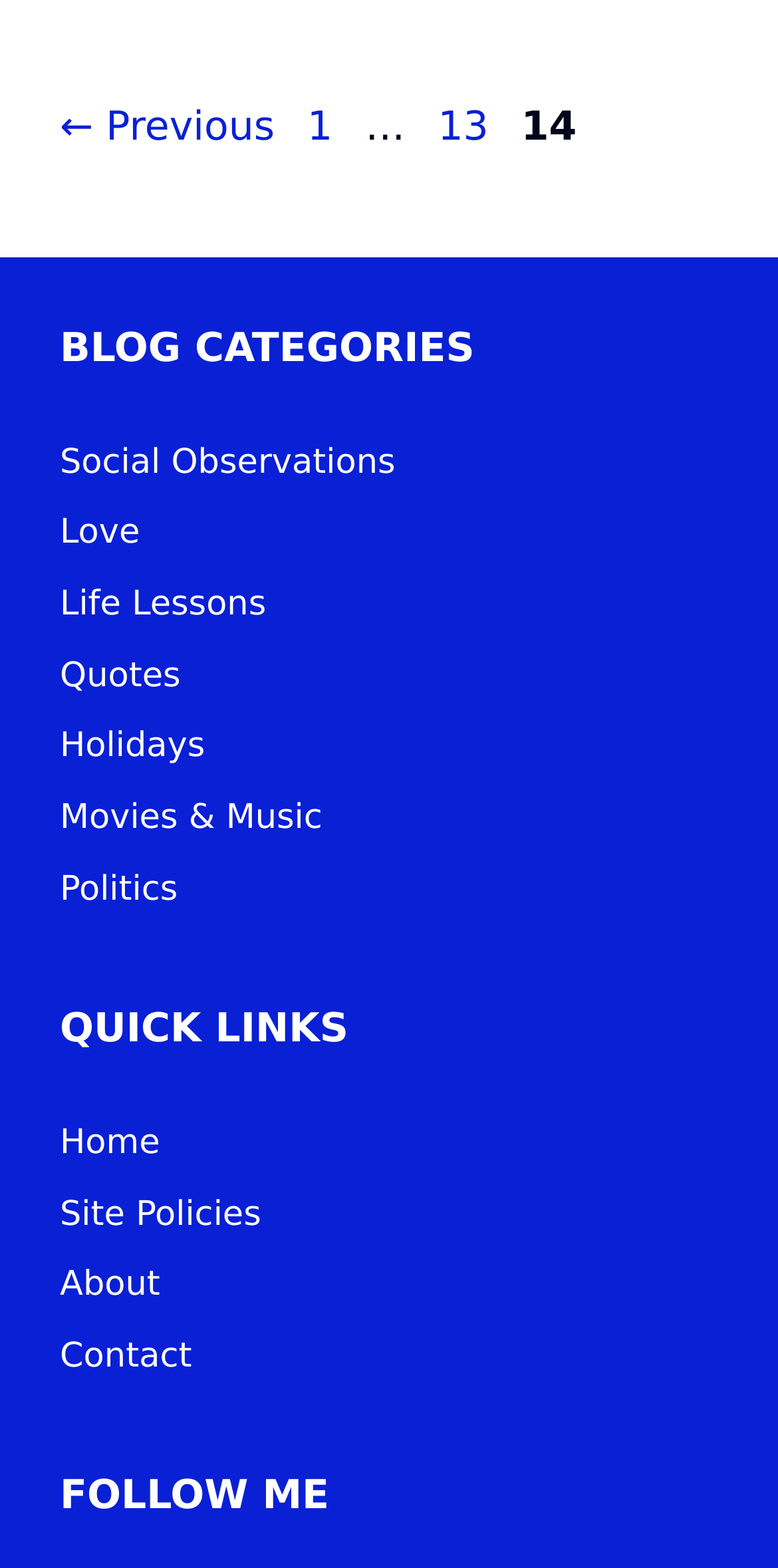Identify the bounding box coordinates of the region that should be clicked to execute the following instruction: "view page 13".

[0.55, 0.064, 0.641, 0.095]